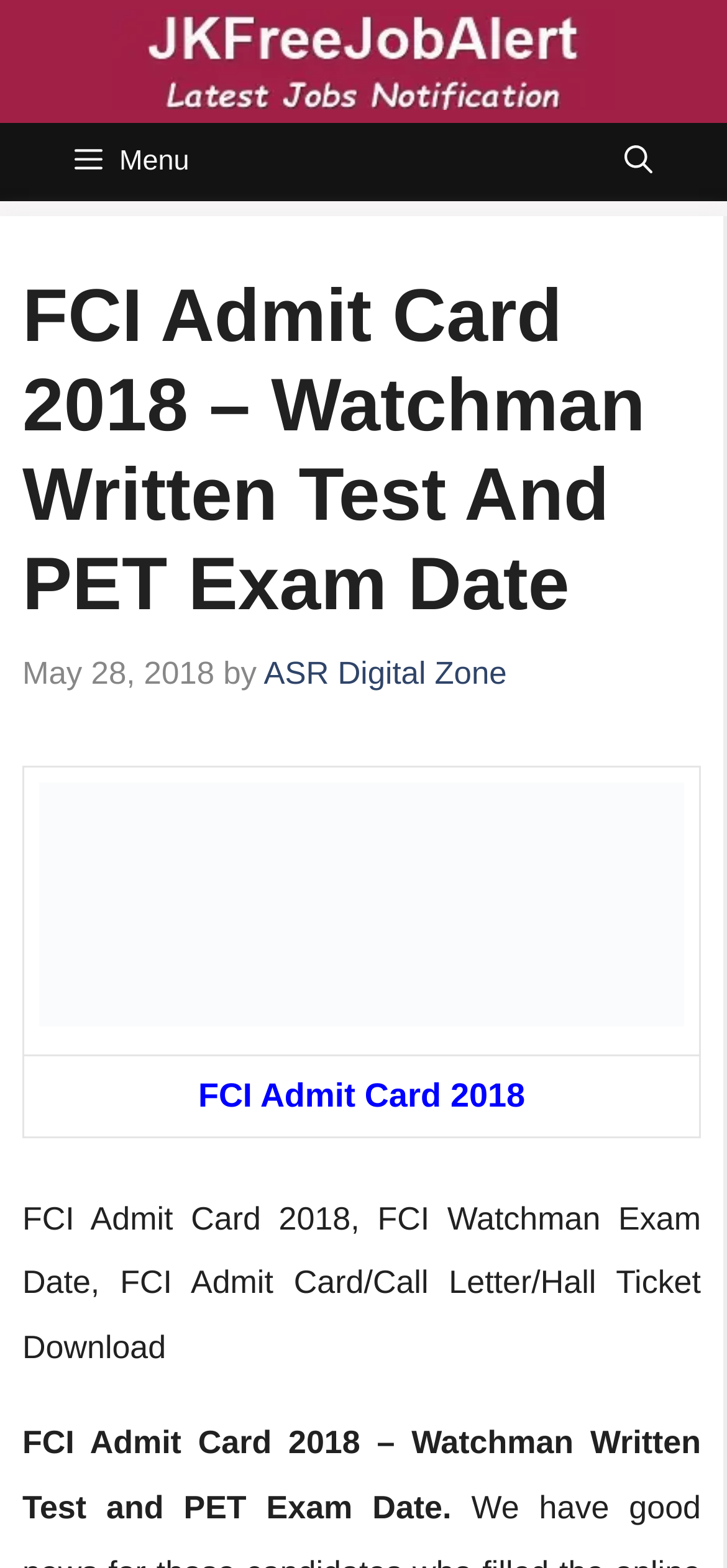Describe every aspect of the webpage in a detailed manner.

The webpage is about FCI Admit Card 2018, specifically for the Watchman Written Test and PET Exam Date. At the top, there is a banner with a site logo and a link to "JKFreeJobAlert: JKSSB,JKPSC,JK Police, J&K Govt Jobs Alert". Below the banner, there is a primary navigation menu with a "Menu" button and an "Open search" button.

The main content of the webpage is divided into sections. The first section has a heading "FCI Admit Card 2018 – Watchman Written Test And PET Exam Date" and a timestamp "May 28, 2018". Below the heading, there is a table with two rows. The first row has a link to "FCI Admit Card 2018 – Watchman Written Test And PET Exam Date" with an accompanying image. The second row has a link to "FCI Admit Card 2018".

Following the table, there are two paragraphs of text. The first paragraph mentions "FCI Admit Card 2018, FCI Watchman Exam Date, FCI Admit Card/Call Letter/Hall Ticket Download". The second paragraph provides more information about the FCI Admit Card 2018, specifically for the Watchman Written Test and PET Exam Date.

There are a total of 5 links on the webpage, 2 of which are accompanied by images. There are also 2 buttons, one for the menu and one for opening the search function.